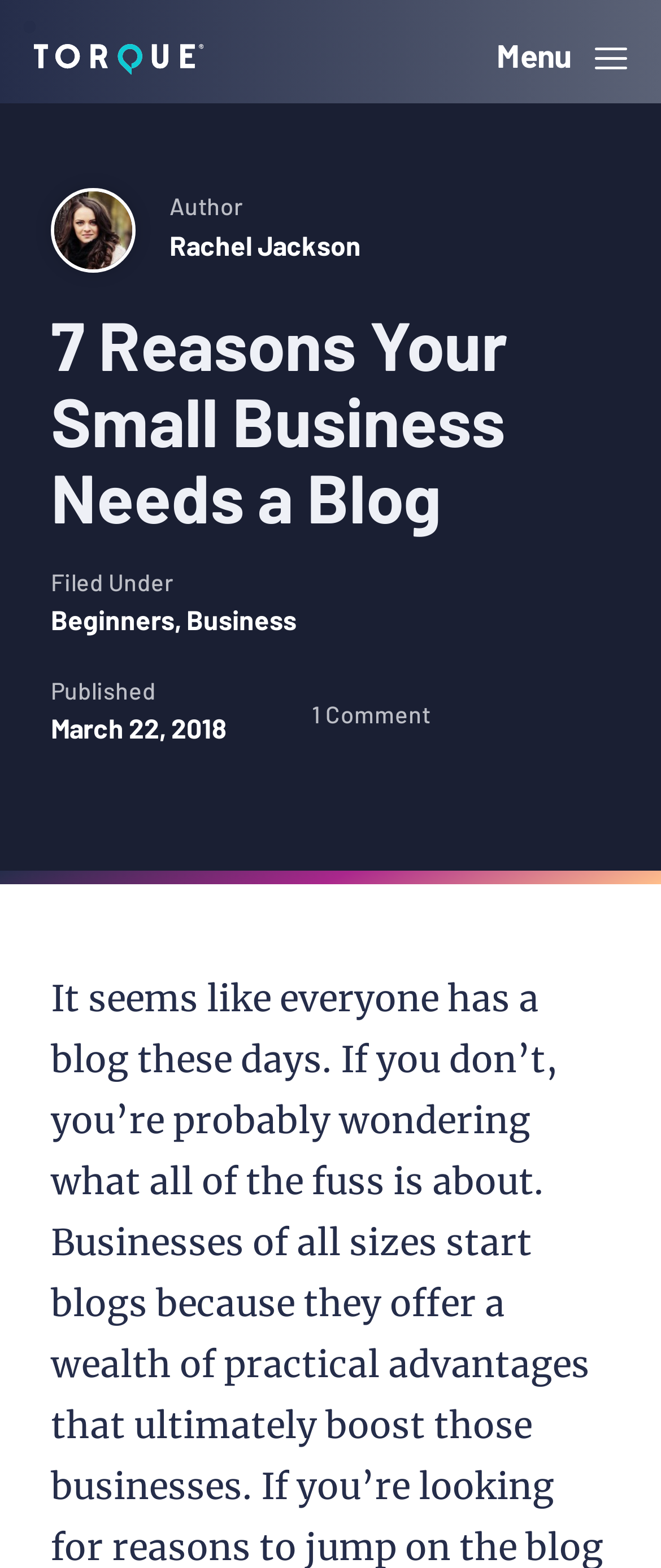Carefully observe the image and respond to the question with a detailed answer:
What is the author of the blog post?

I found the author's name by looking at the 'Author' section, which is located below the main heading. The text 'Author' is followed by a link with the text 'Rachel Jackson', indicating that Rachel Jackson is the author of the blog post.